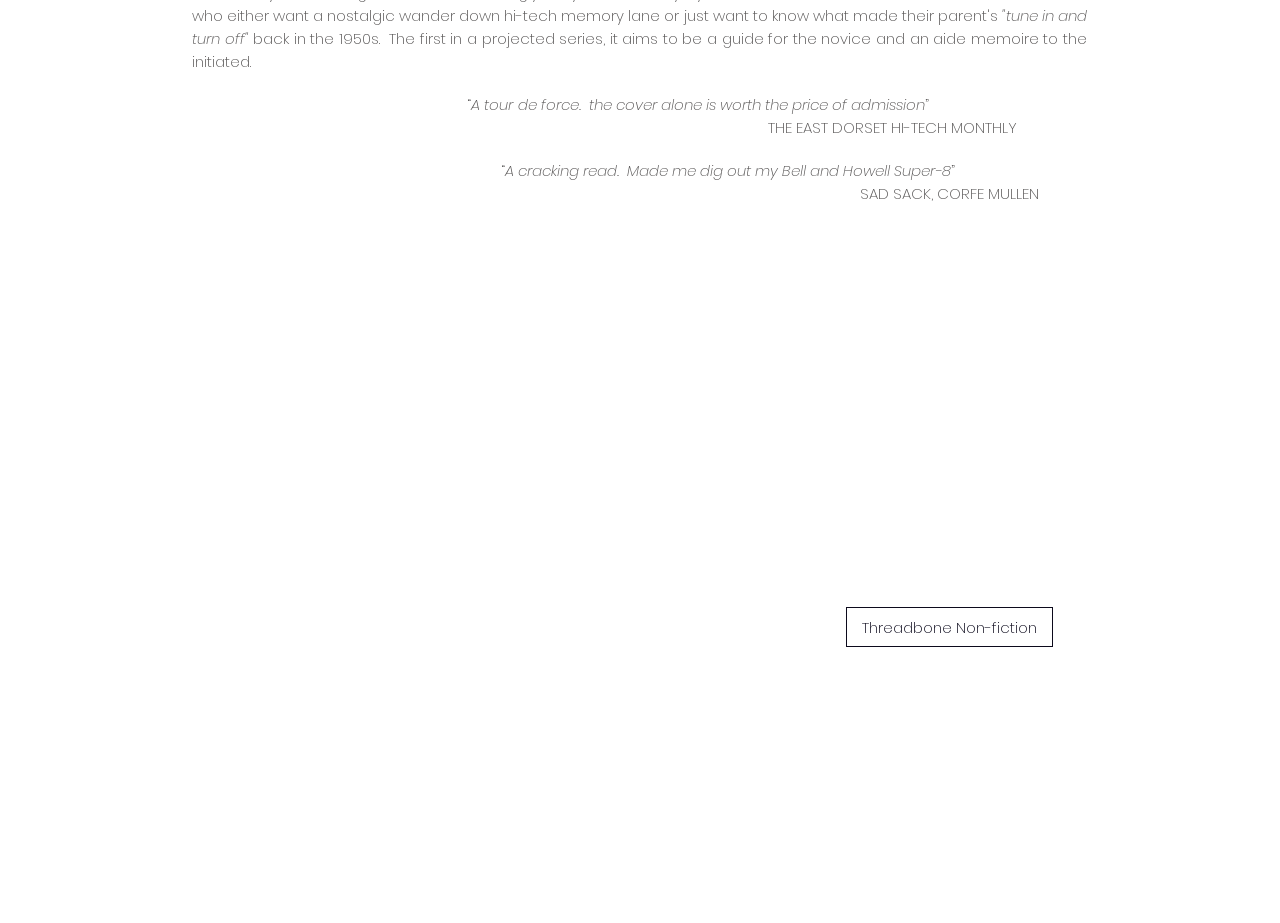Pinpoint the bounding box coordinates of the element you need to click to execute the following instruction: "Check Tel number". The bounding box should be represented by four float numbers between 0 and 1, in the format [left, top, right, bottom].

[0.693, 0.753, 0.825, 0.775]